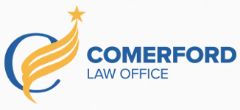What is symbolized by the stylized emblem?
Please use the image to deliver a detailed and complete answer.

The stylized emblem, which includes a gold star above a flowing golden wing-like element, symbolizes justice and support, reflecting the firm's mission to advocate for those in need of legal representation.